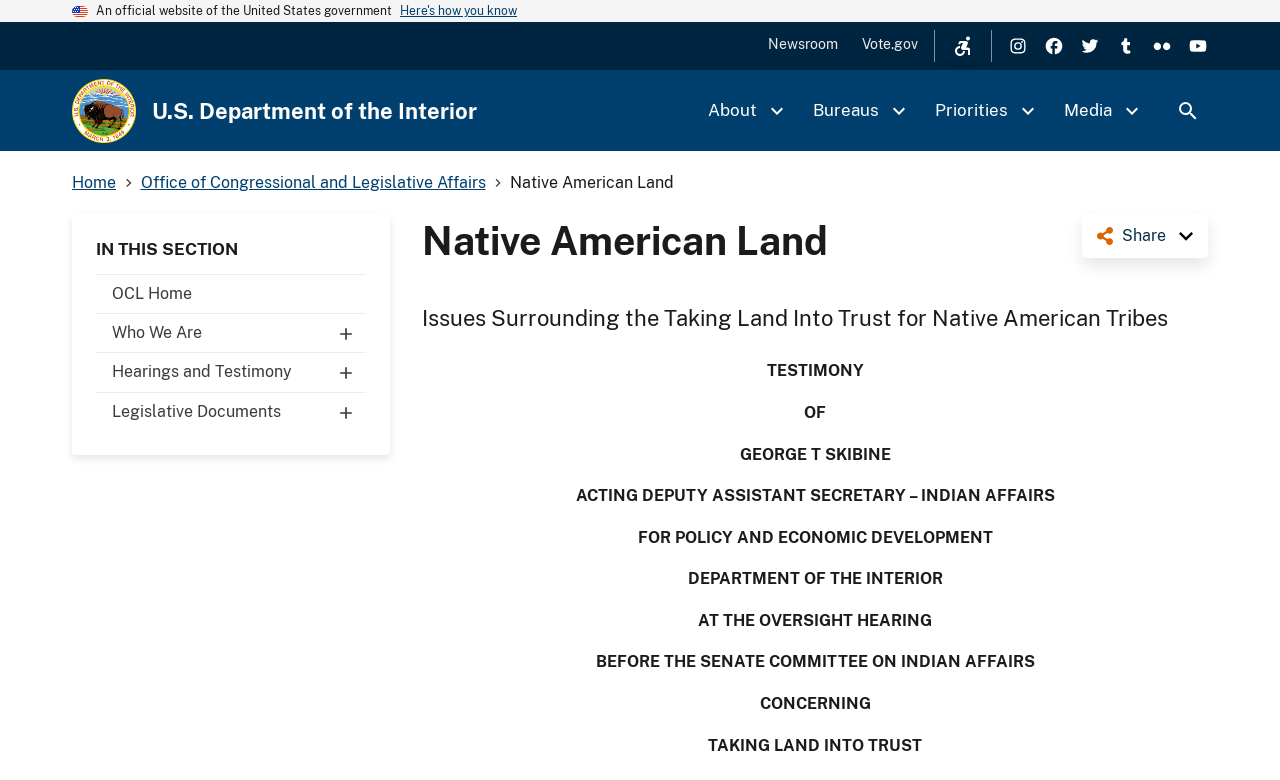Please identify the bounding box coordinates of the region to click in order to complete the given instruction: "View About". The coordinates should be four float numbers between 0 and 1, i.e., [left, top, right, bottom].

[0.541, 0.09, 0.623, 0.194]